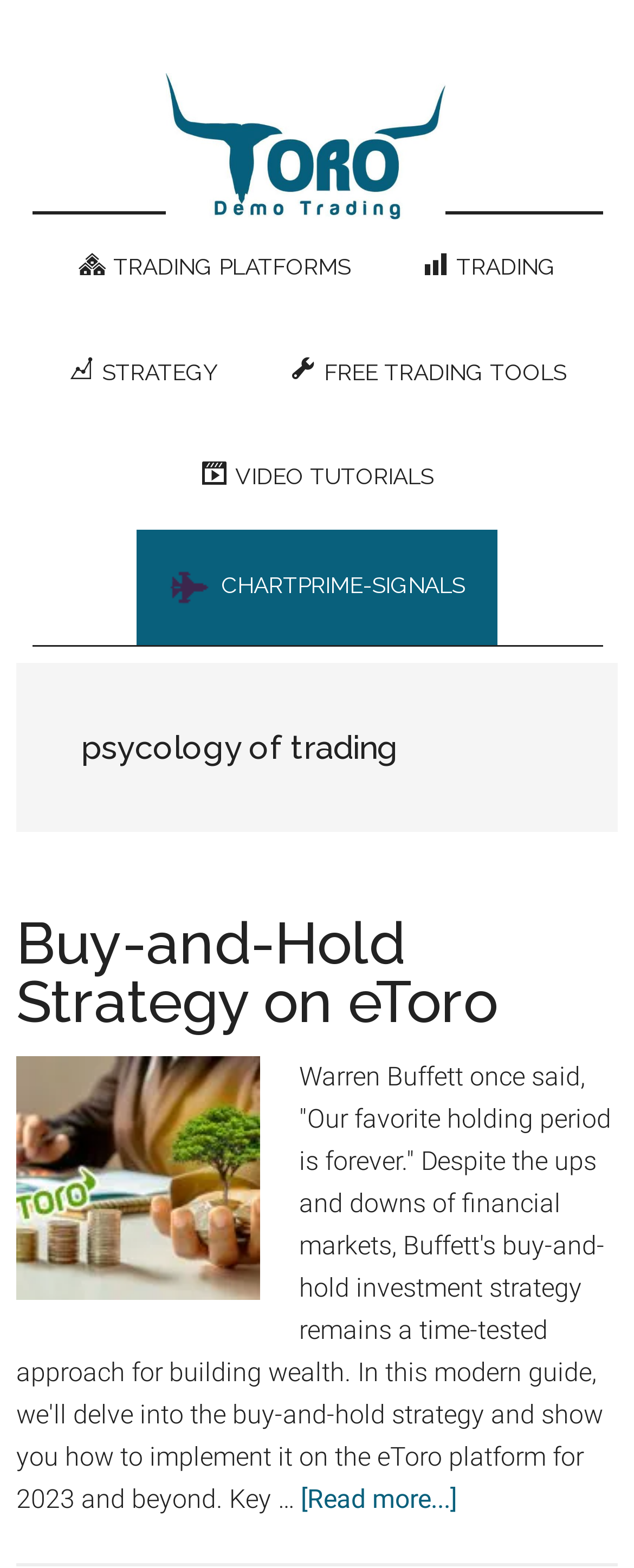Bounding box coordinates are given in the format (top-left x, top-left y, bottom-right x, bottom-right y). All values should be floating point numbers between 0 and 1. Provide the bounding box coordinate for the UI element described as: Strategy

[0.056, 0.204, 0.395, 0.271]